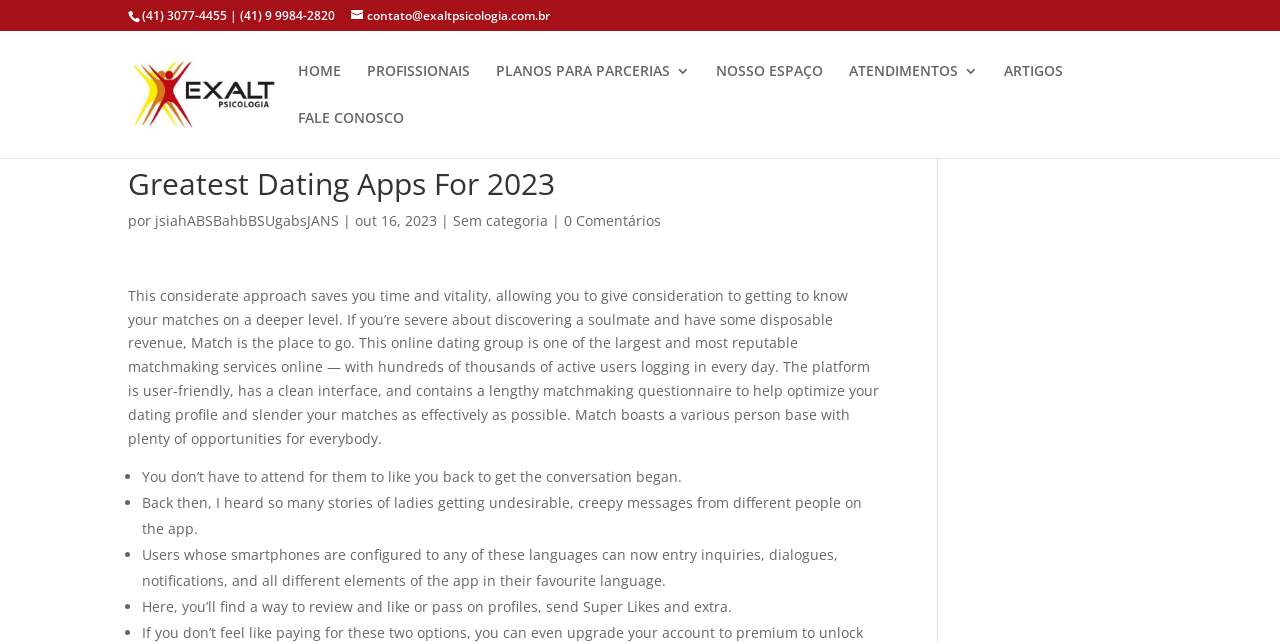How many list markers are in the article? From the image, respond with a single word or brief phrase.

4